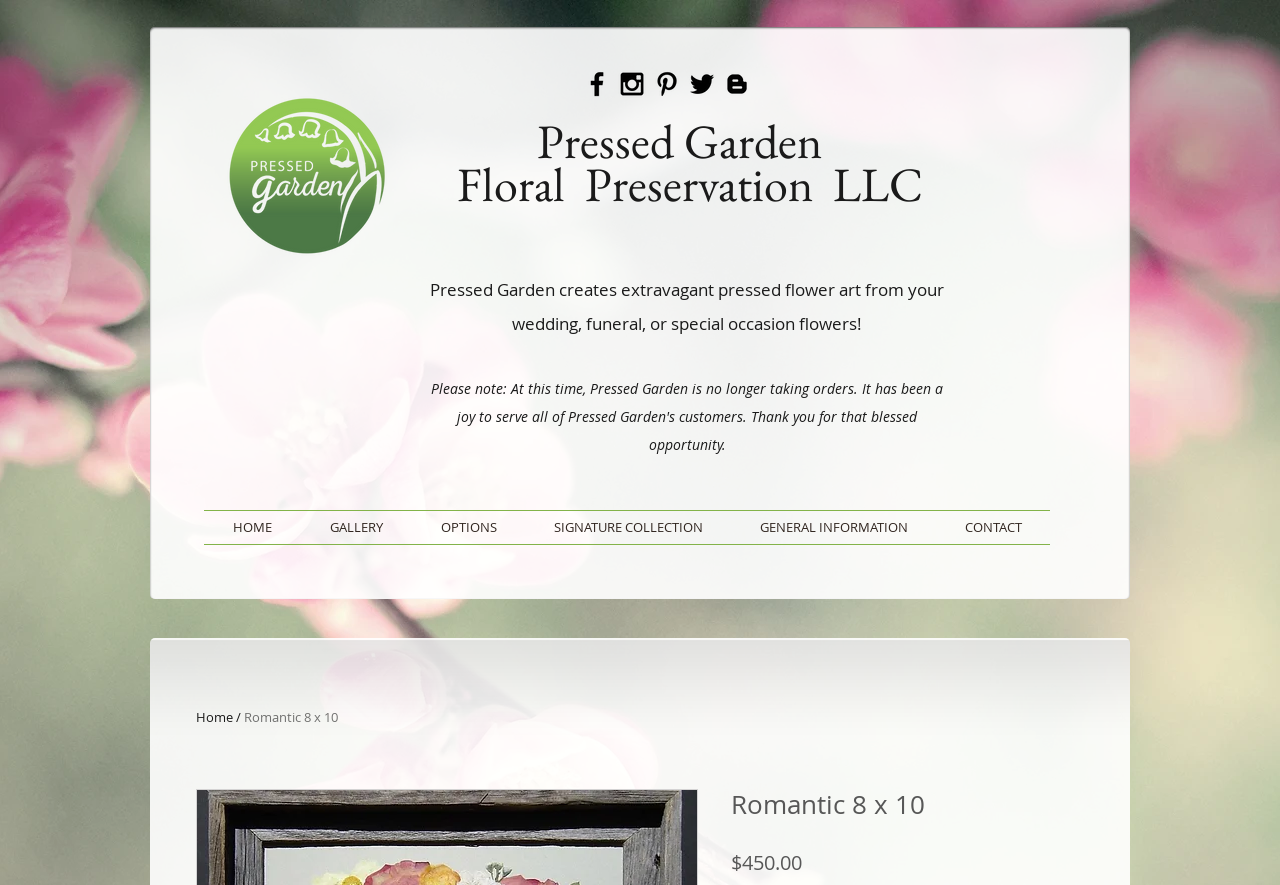Determine the bounding box coordinates of the clickable element to complete this instruction: "View the GALLERY". Provide the coordinates in the format of four float numbers between 0 and 1, [left, top, right, bottom].

[0.235, 0.577, 0.322, 0.616]